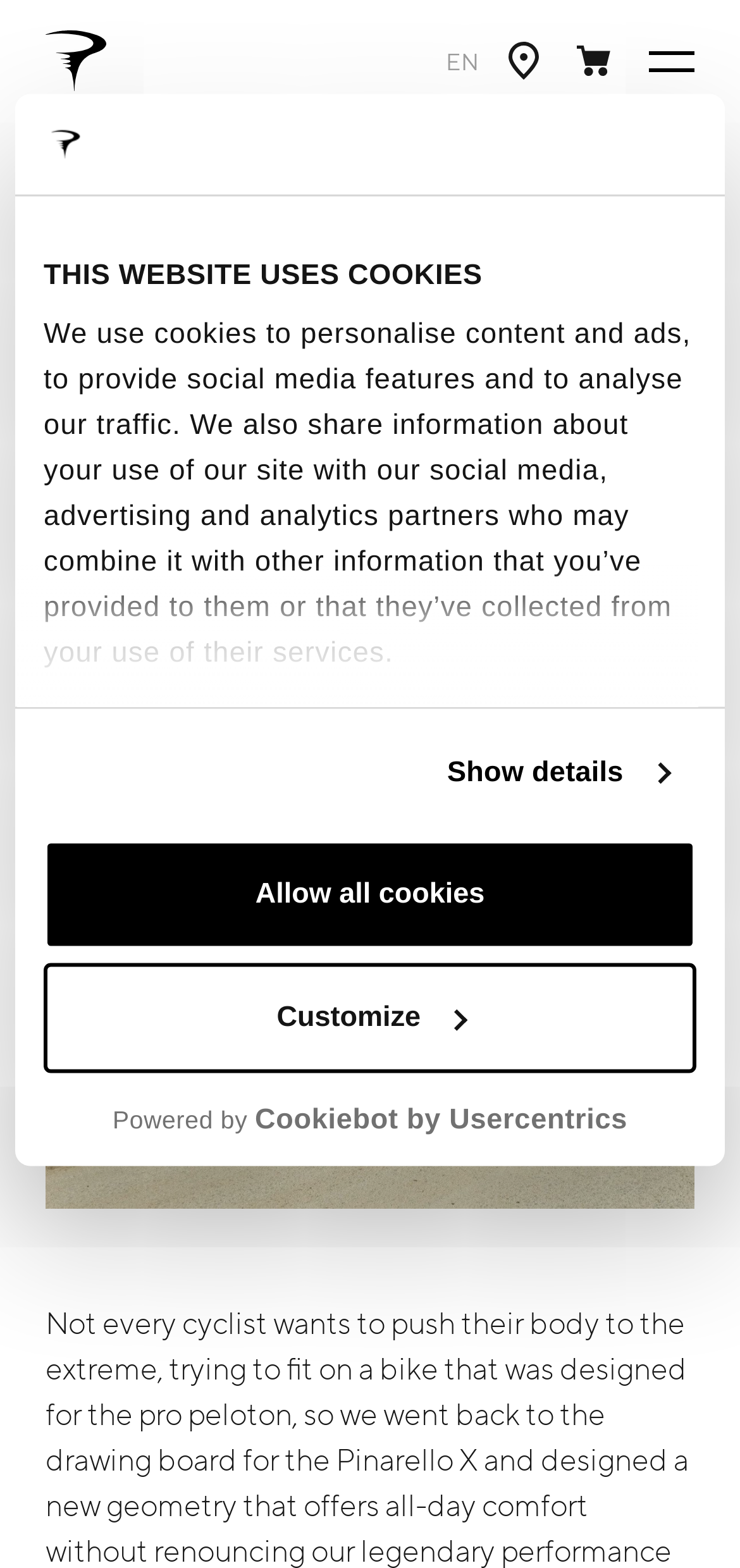How many navigation links are at the top of the webpage?
Using the visual information, respond with a single word or phrase.

4